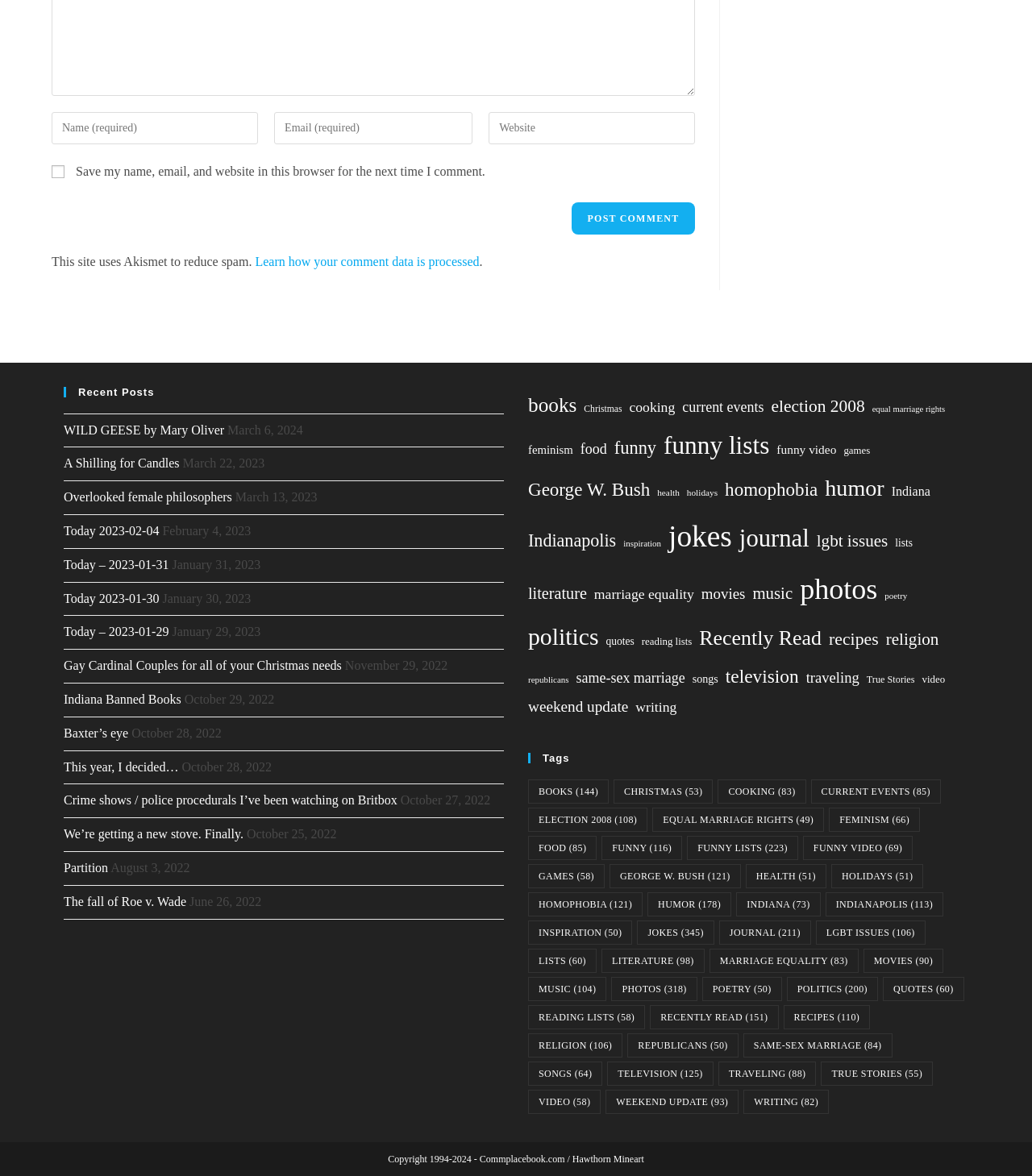What is the purpose of the text boxes?
Please provide a comprehensive answer based on the information in the image.

The webpage has three text boxes with labels 'Enter your name or username to comment', 'Enter your email address to comment', and 'Enter your website URL (optional)'. These text boxes are likely used to collect user information before submitting a comment.